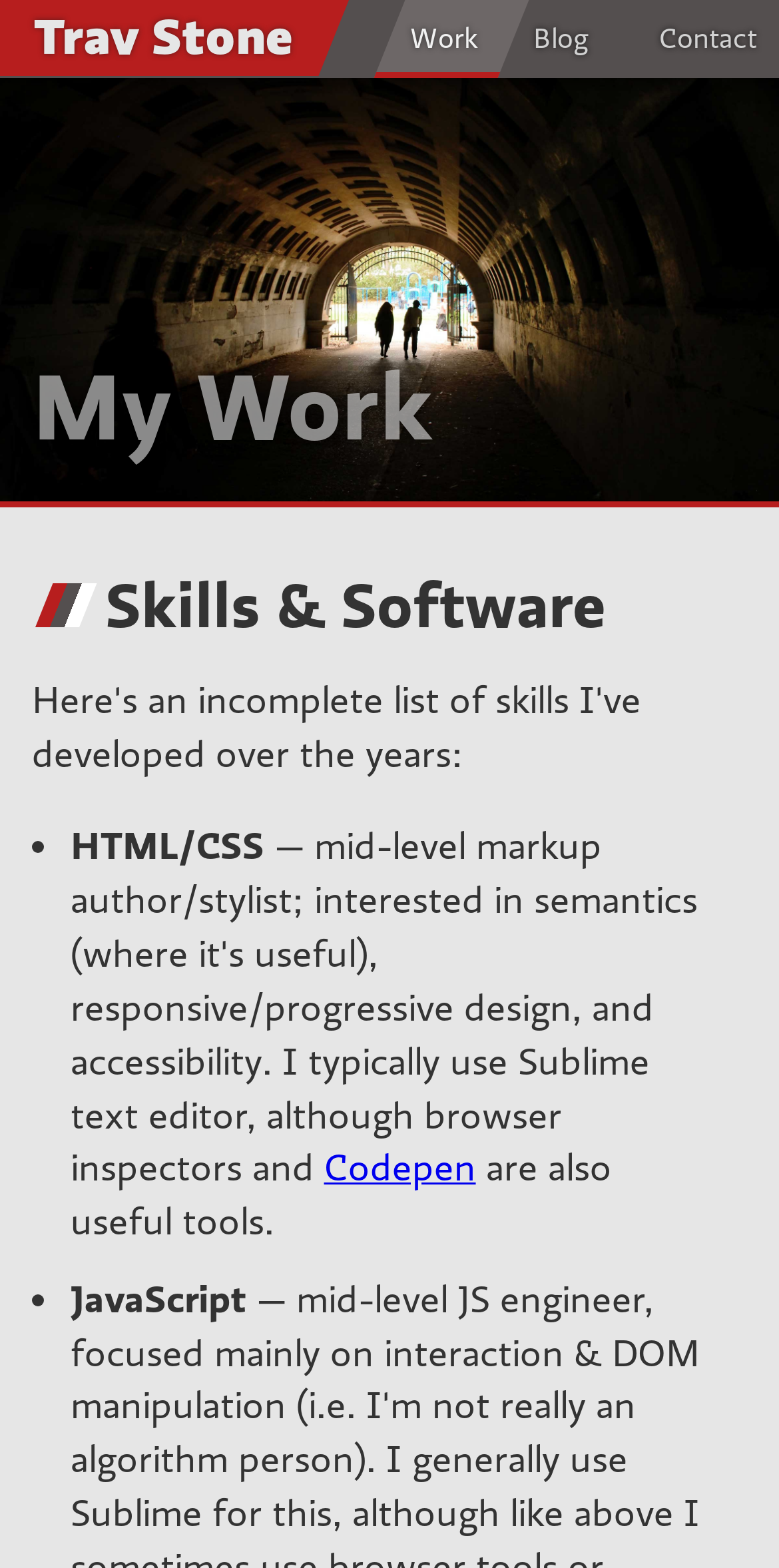Summarize the webpage with a detailed and informative caption.

The webpage is titled "The Work of Trav Stone" and features a prominent heading "Trav Stone" at the top left corner. Below this heading, there are three links aligned horizontally: "Work", "Blog", and another unspecified link. 

Further down, there is a heading "My Work" positioned near the top left corner, followed by a subheading "Skills & Software" below it. Under the subheading, there is a list of skills and tools, marked by bullet points. The list includes "HTML/CSS" and "JavaScript", with a mention that "Codepen" is also a useful tool. The list items are arranged vertically, with the bullet points aligned to the left.